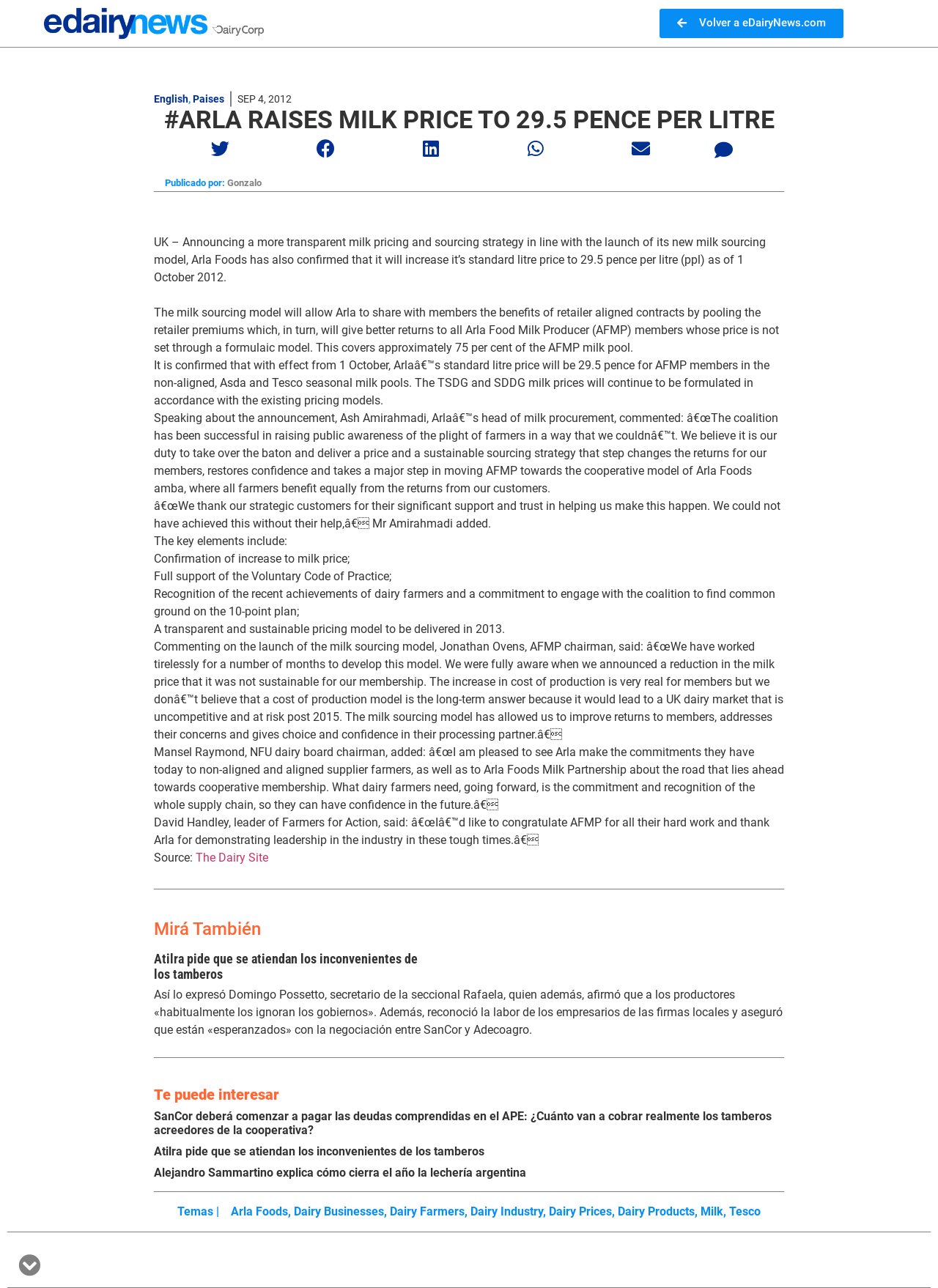Find the bounding box coordinates for the UI element whose description is: "Dairy products". The coordinates should be four float numbers between 0 and 1, in the format [left, top, right, bottom].

[0.659, 0.935, 0.741, 0.946]